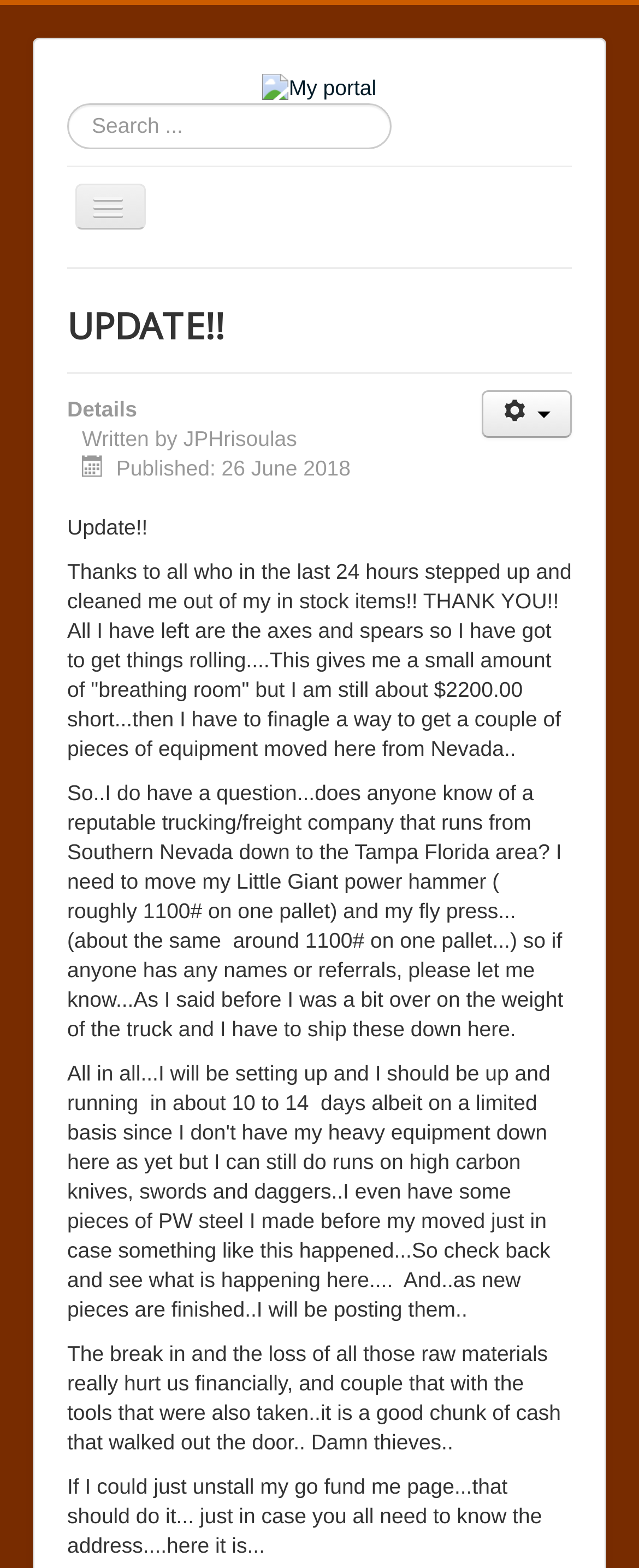Reply to the question below using a single word or brief phrase:
What is the purpose of the search box?

To search